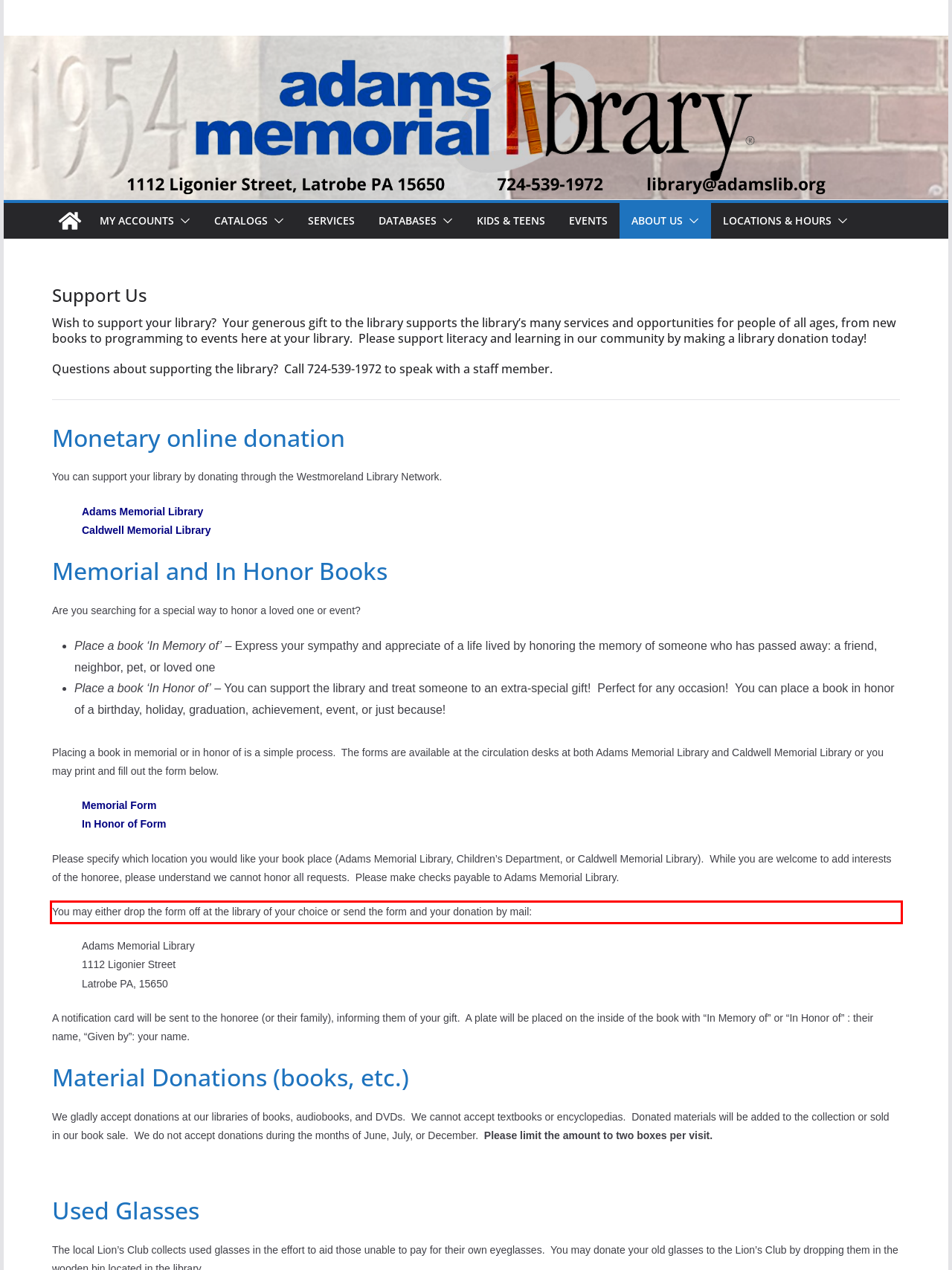Please analyze the screenshot of a webpage and extract the text content within the red bounding box using OCR.

You may either drop the form off at the library of your choice or send the form and your donation by mail: